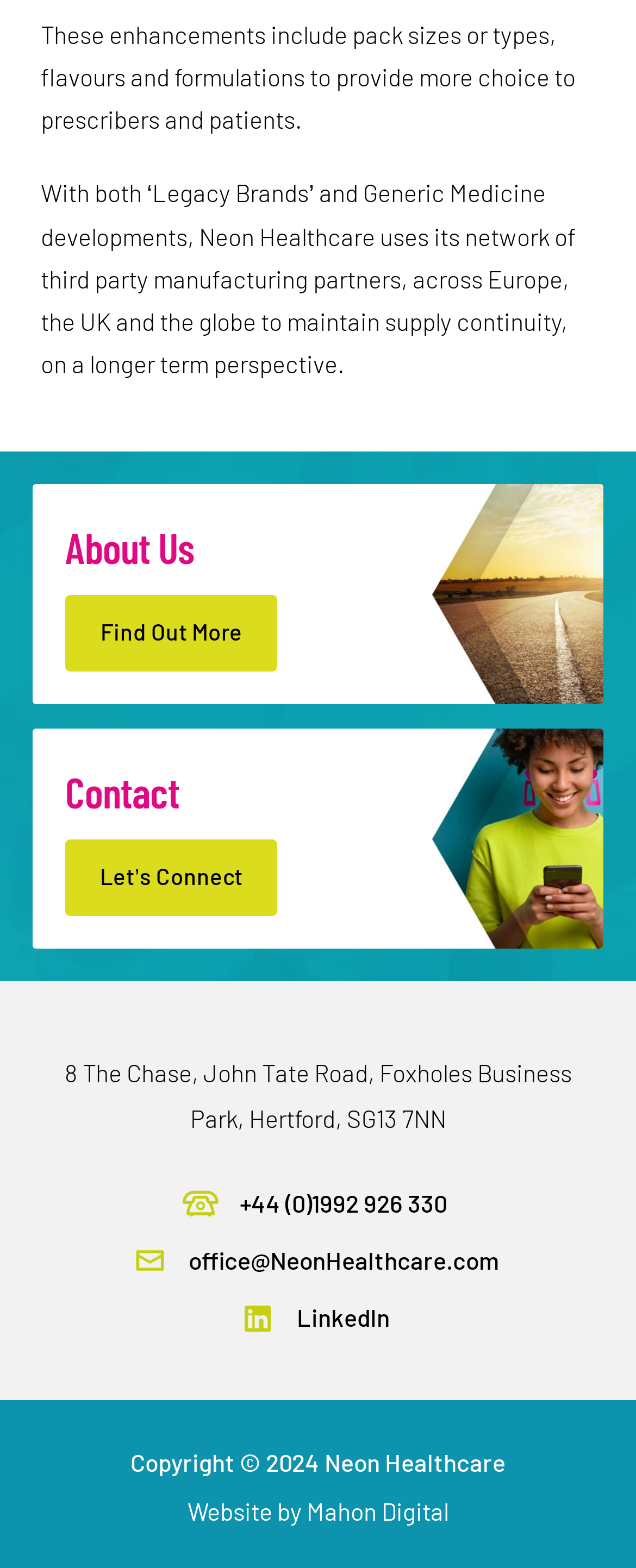Provide a brief response to the question below using one word or phrase:
What is the company name mentioned on the webpage?

Neon Healthcare